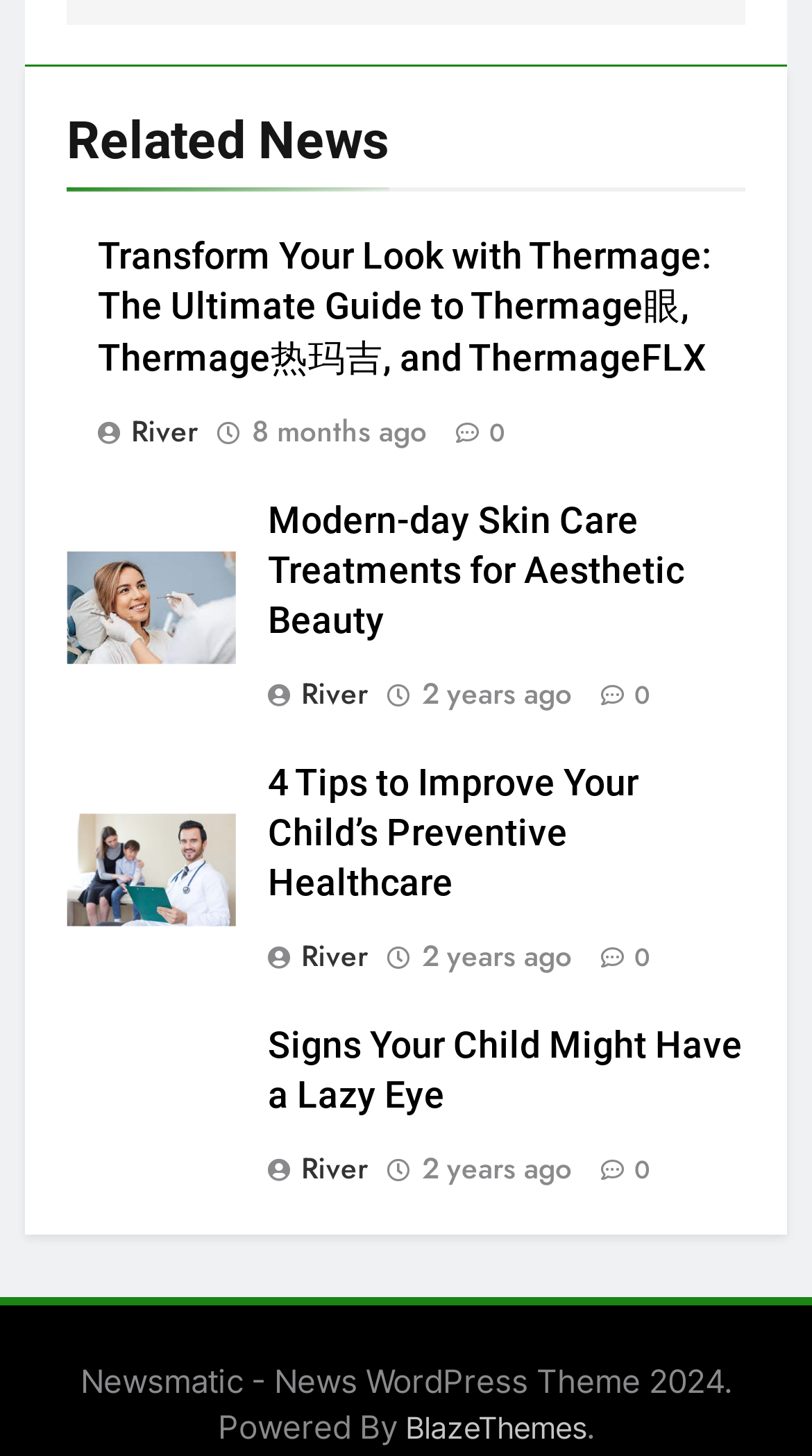Given the element description 2 years ago2 years ago, predict the bounding box coordinates for the UI element in the webpage screenshot. The format should be (top-left x, top-left y, bottom-right x, bottom-right y), and the values should be between 0 and 1.

[0.519, 0.645, 0.704, 0.67]